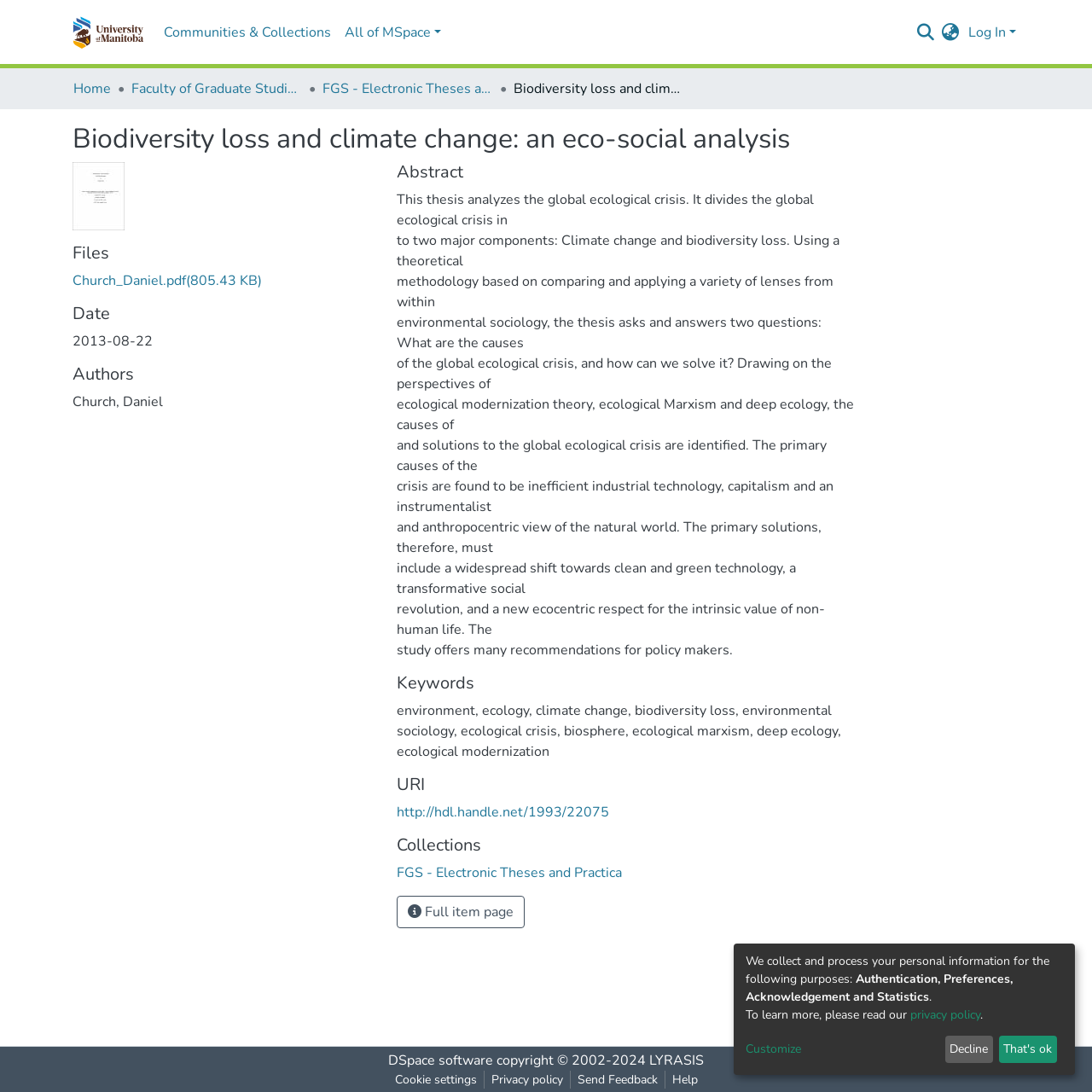Point out the bounding box coordinates of the section to click in order to follow this instruction: "Download the thesis file".

[0.066, 0.249, 0.24, 0.266]